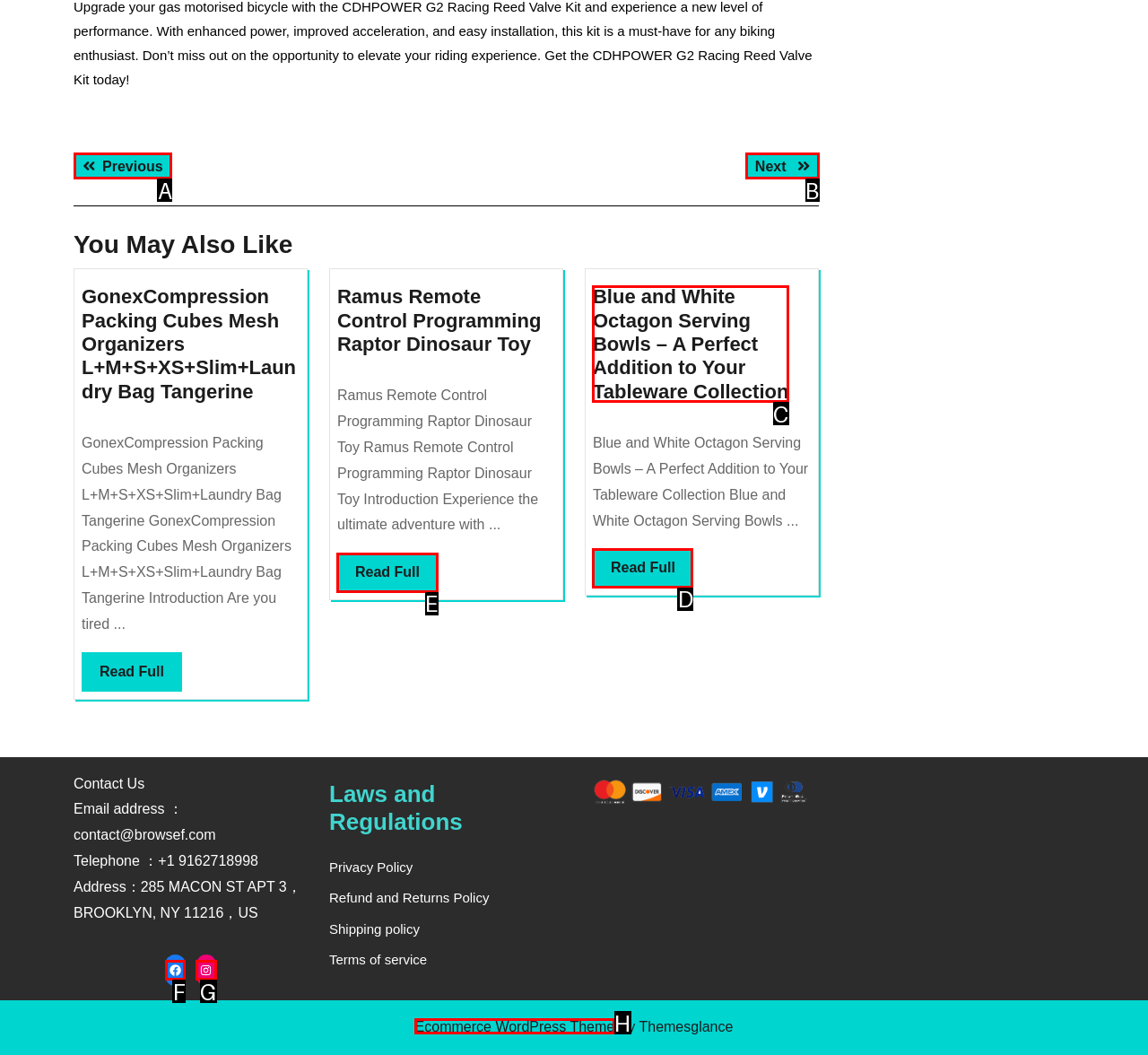Assess the description: Instagram and select the option that matches. Provide the letter of the chosen option directly from the given choices.

G